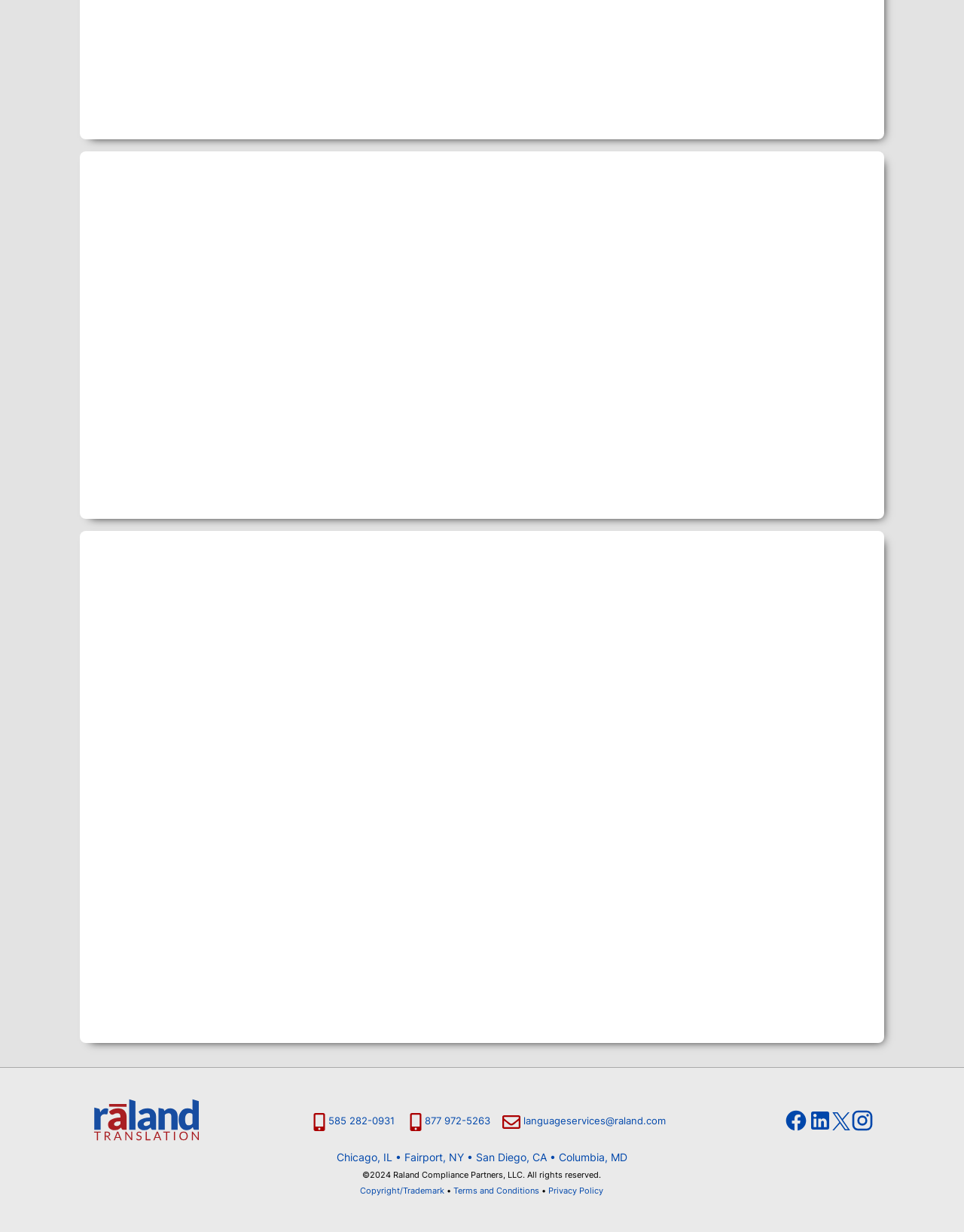Please find the bounding box coordinates for the clickable element needed to perform this instruction: "Call the phone number".

[0.341, 0.905, 0.409, 0.915]